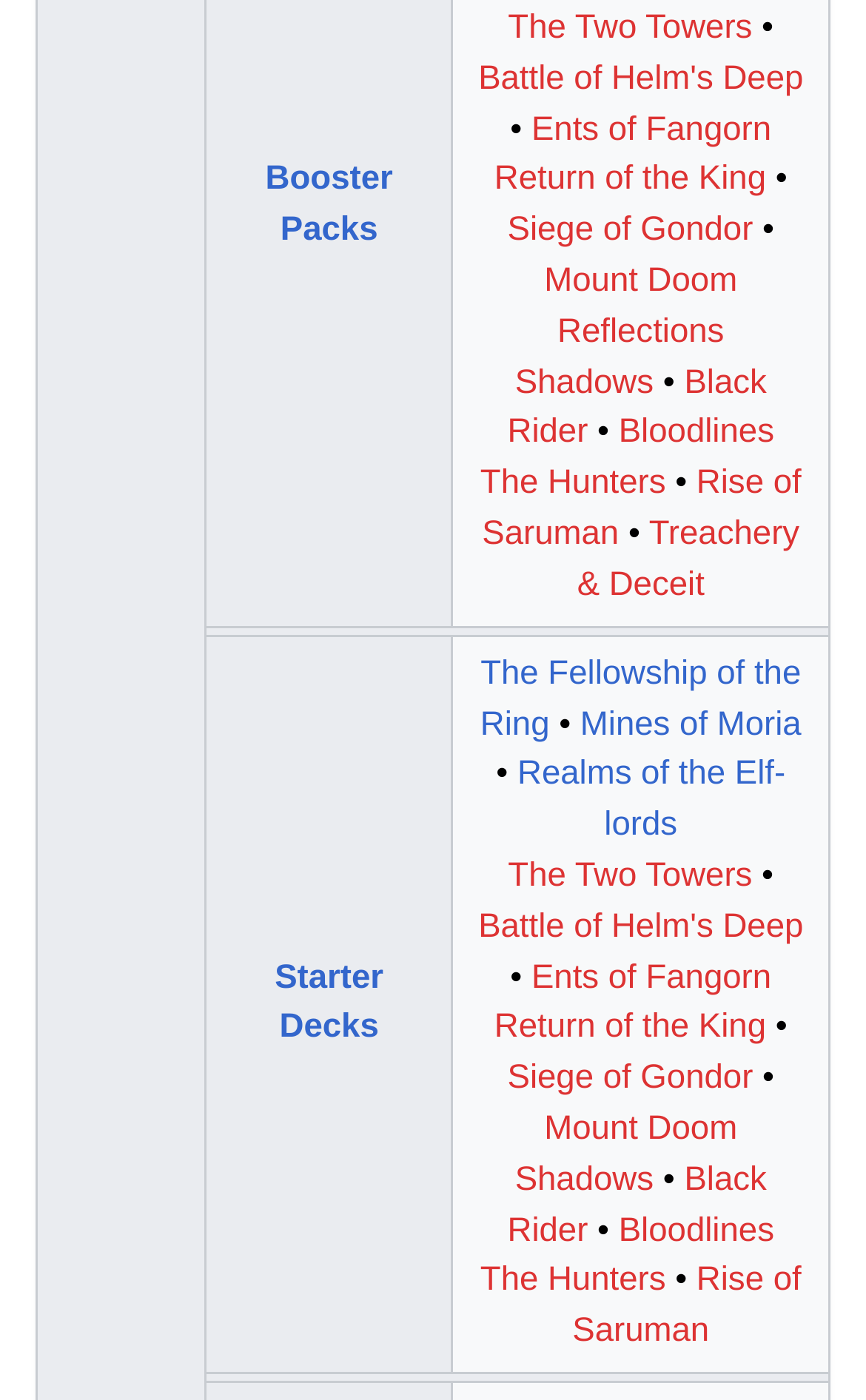Provide your answer in a single word or phrase: 
How many columns are in the grid?

2